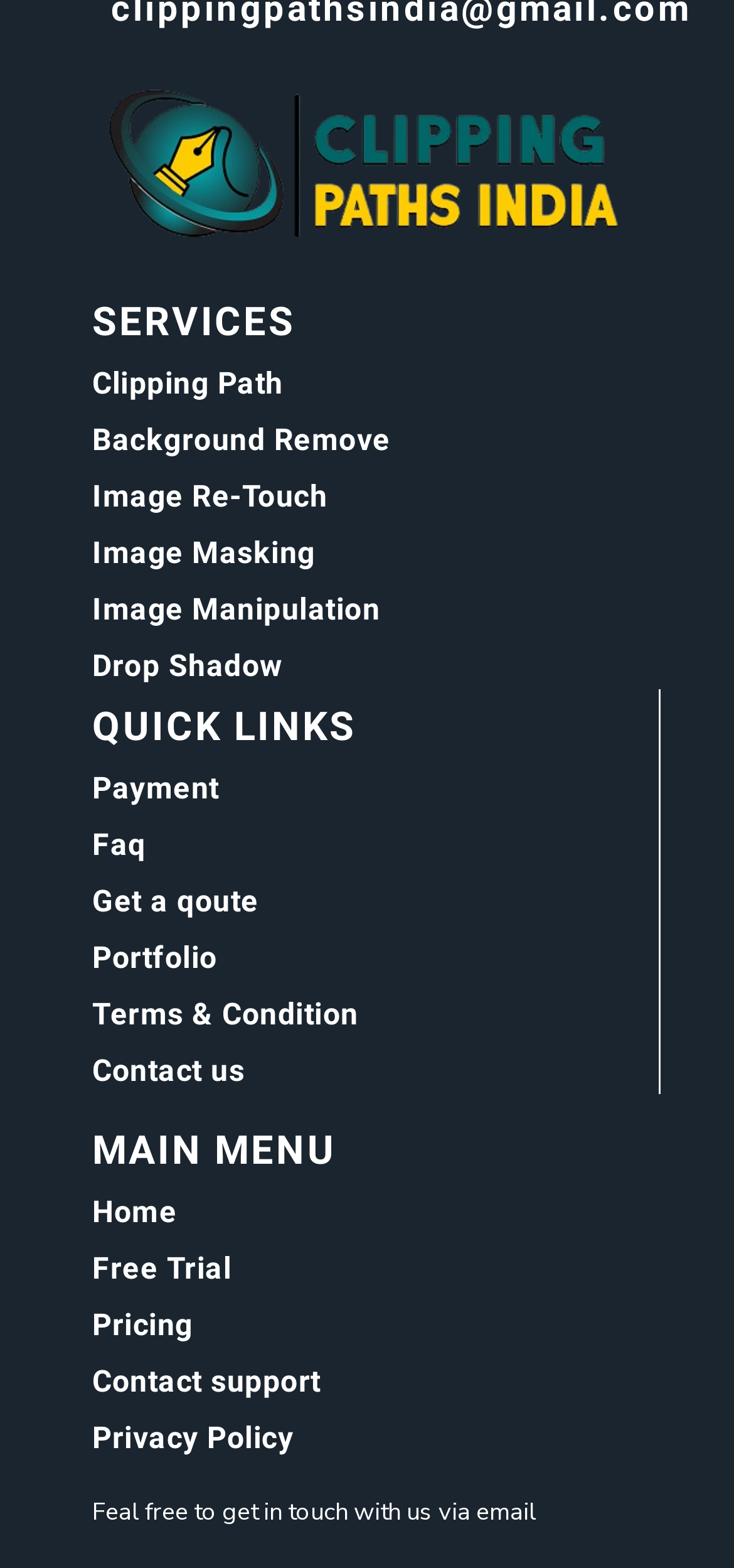How can users contact the company?
Respond with a short answer, either a single word or a phrase, based on the image.

Via email or contact support